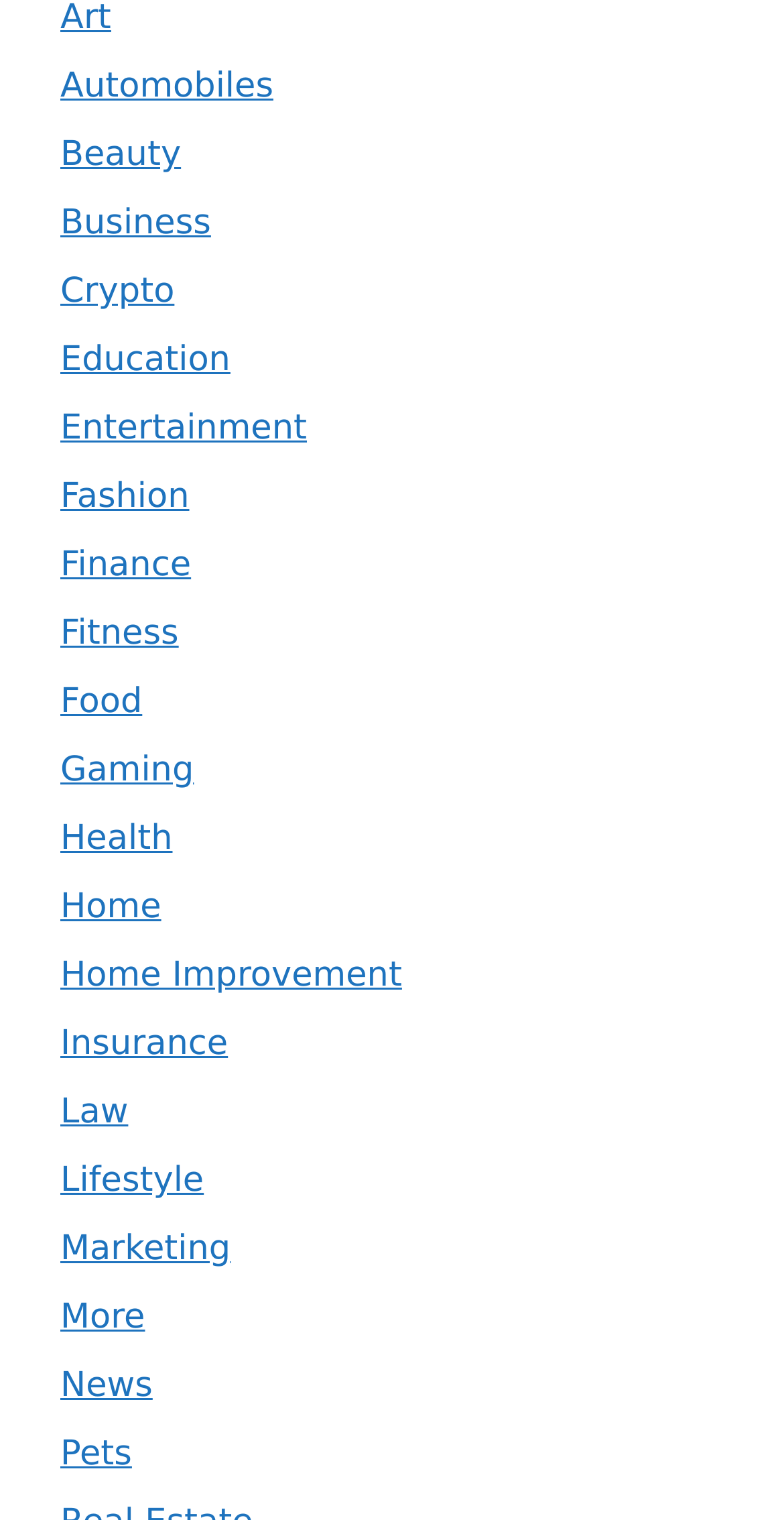Please determine the bounding box coordinates of the element's region to click for the following instruction: "Learn about Health".

[0.077, 0.539, 0.22, 0.565]